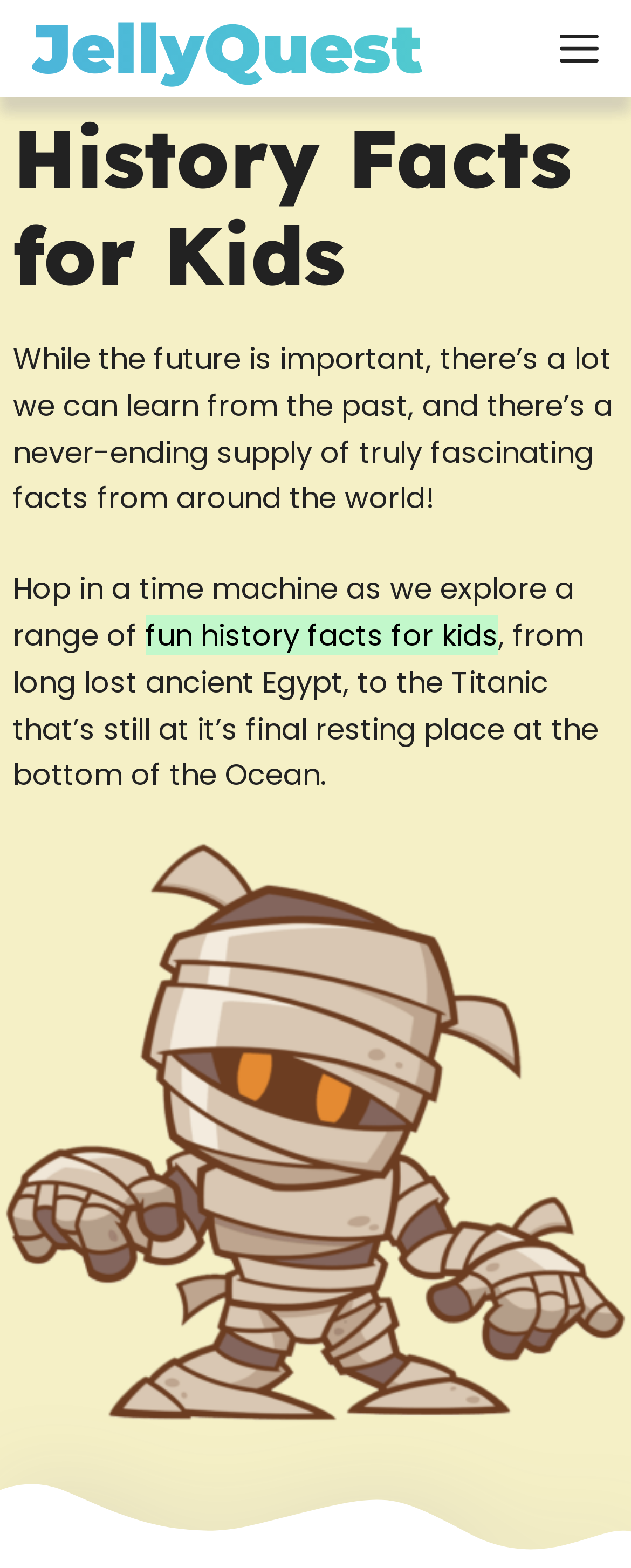Provide the bounding box coordinates for the UI element that is described as: "Menu".

[0.836, 0.0, 1.0, 0.062]